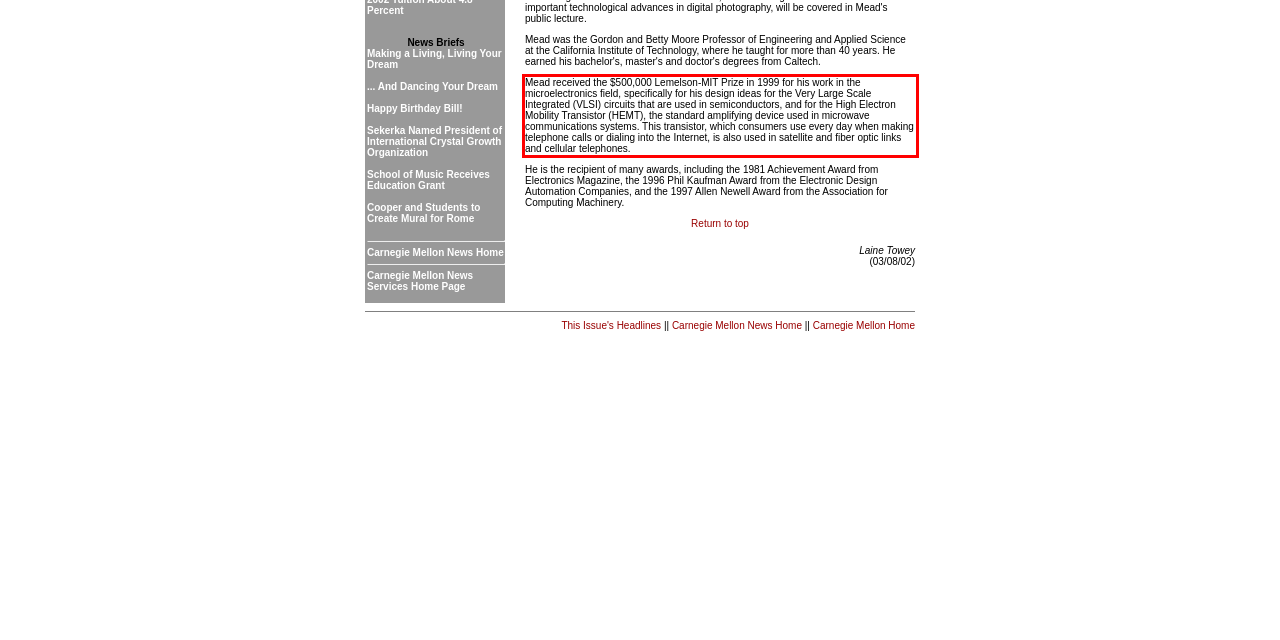Given a screenshot of a webpage containing a red bounding box, perform OCR on the text within this red bounding box and provide the text content.

Mead received the $500,000 Lemelson-MIT Prize in 1999 for his work in the microelectronics field, specifically for his design ideas for the Very Large Scale Integrated (VLSI) circuits that are used in semiconductors, and for the High Electron Mobility Transistor (HEMT), the standard amplifying device used in microwave communications systems. This transistor, which consumers use every day when making telephone calls or dialing into the Internet, is also used in satellite and fiber optic links and cellular telephones.